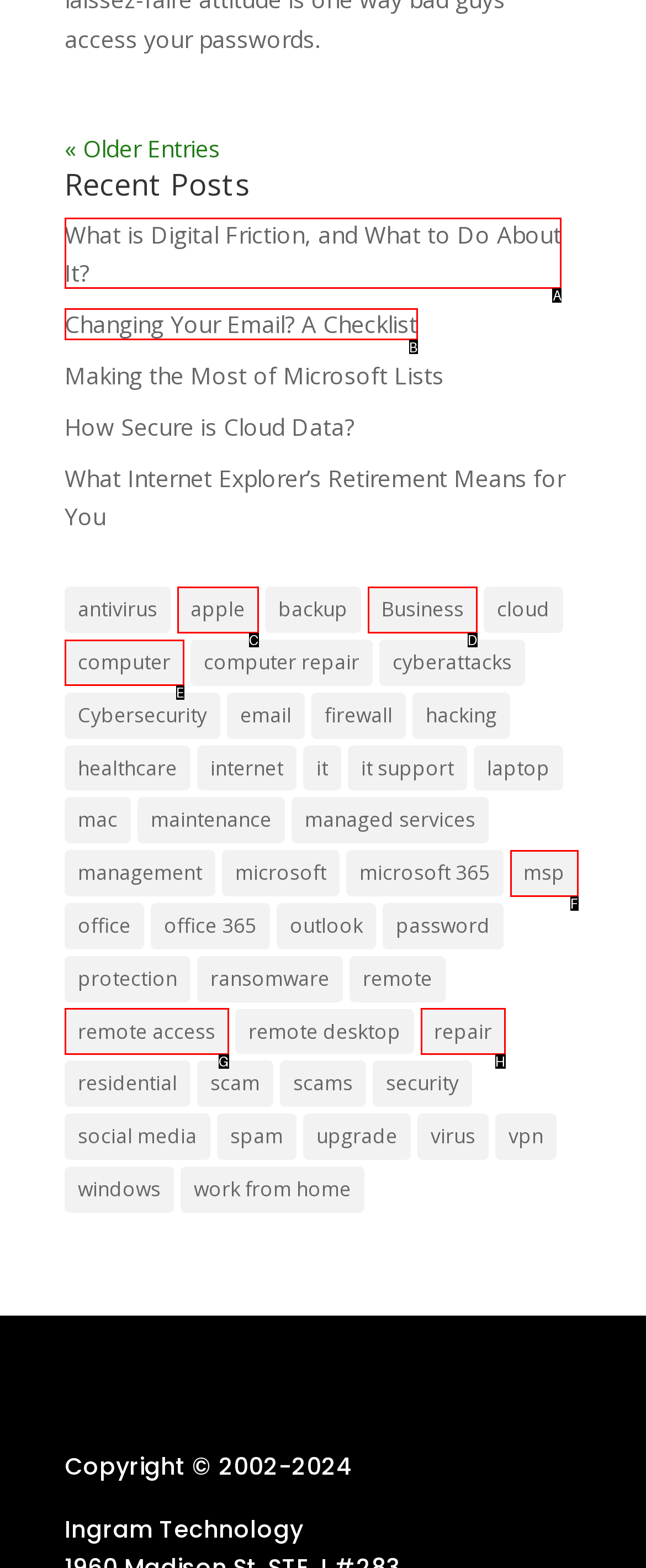Identify the correct UI element to click for this instruction: Click on 'What is Digital Friction, and What to Do About It?'
Respond with the appropriate option's letter from the provided choices directly.

A